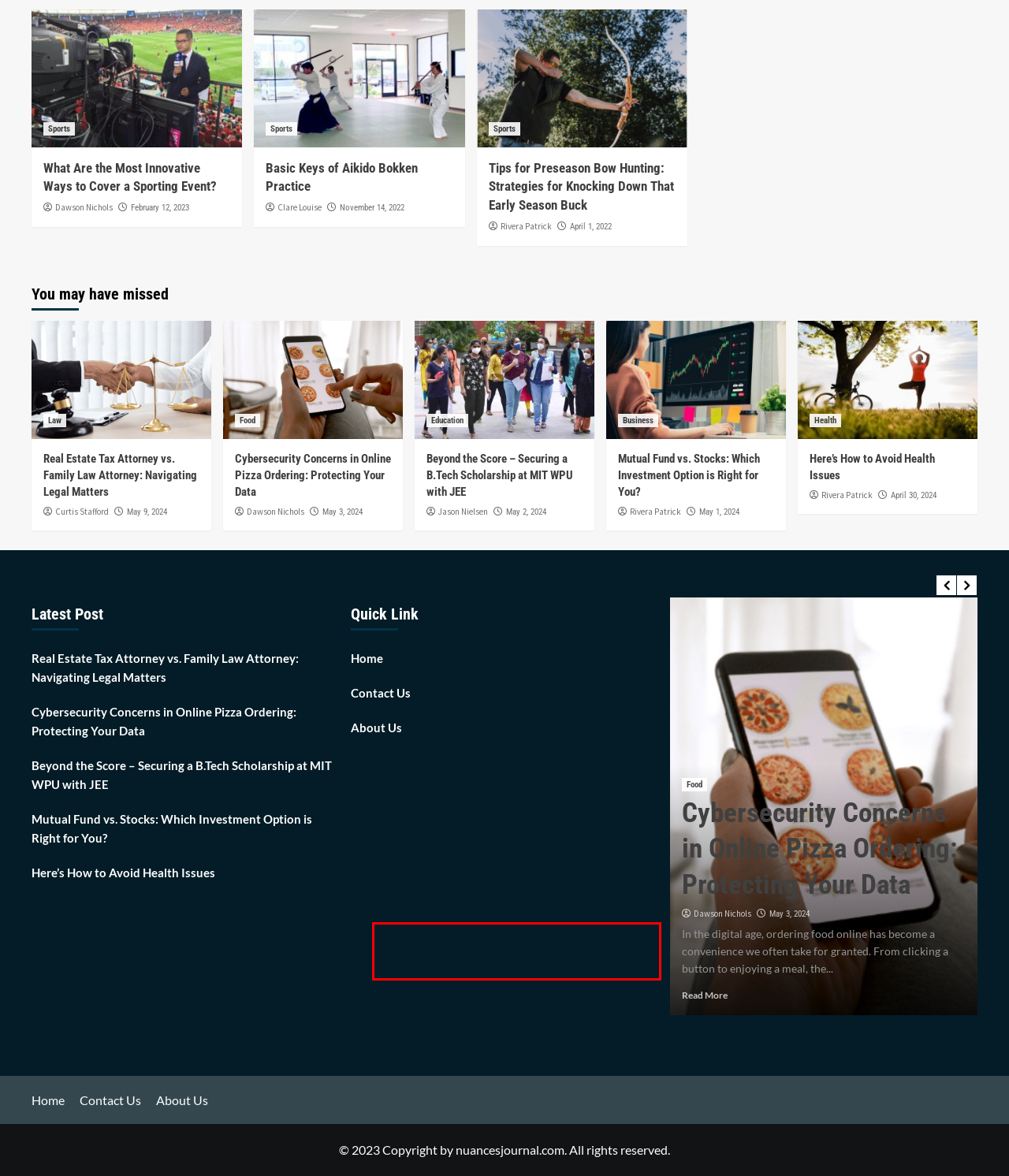Given a screenshot of a webpage containing a red rectangle bounding box, extract and provide the text content found within the red bounding box.

In the realm of legal representation, individuals often find themselves in need of specialized assistance to address their unique legal needs. Real estate tax attorneys...